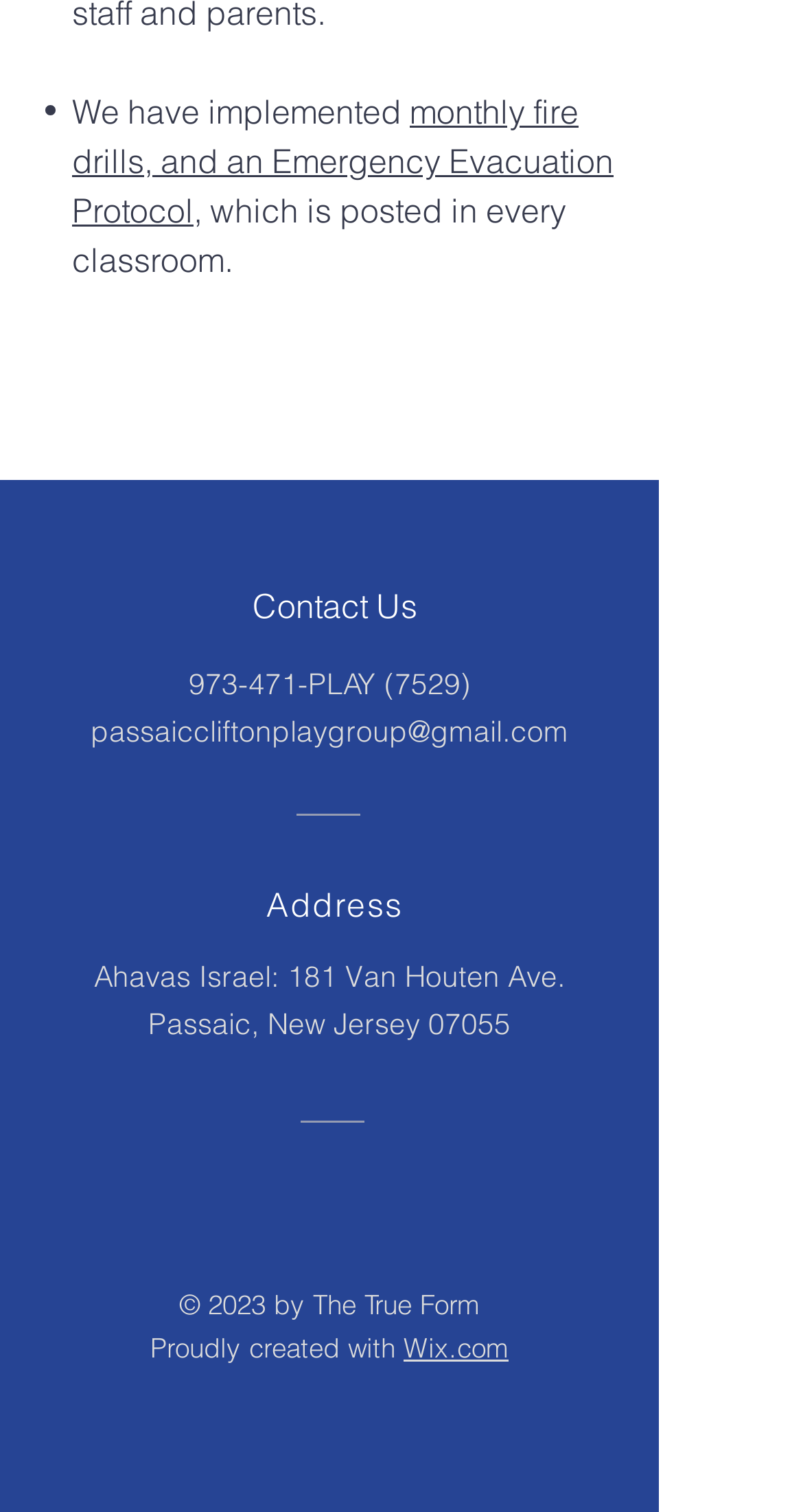What is the copyright year of the website?
Use the information from the screenshot to give a comprehensive response to the question.

The copyright year of the website is 2023, as indicated by the text '© 2023 by The True Form' at the bottom of the webpage.